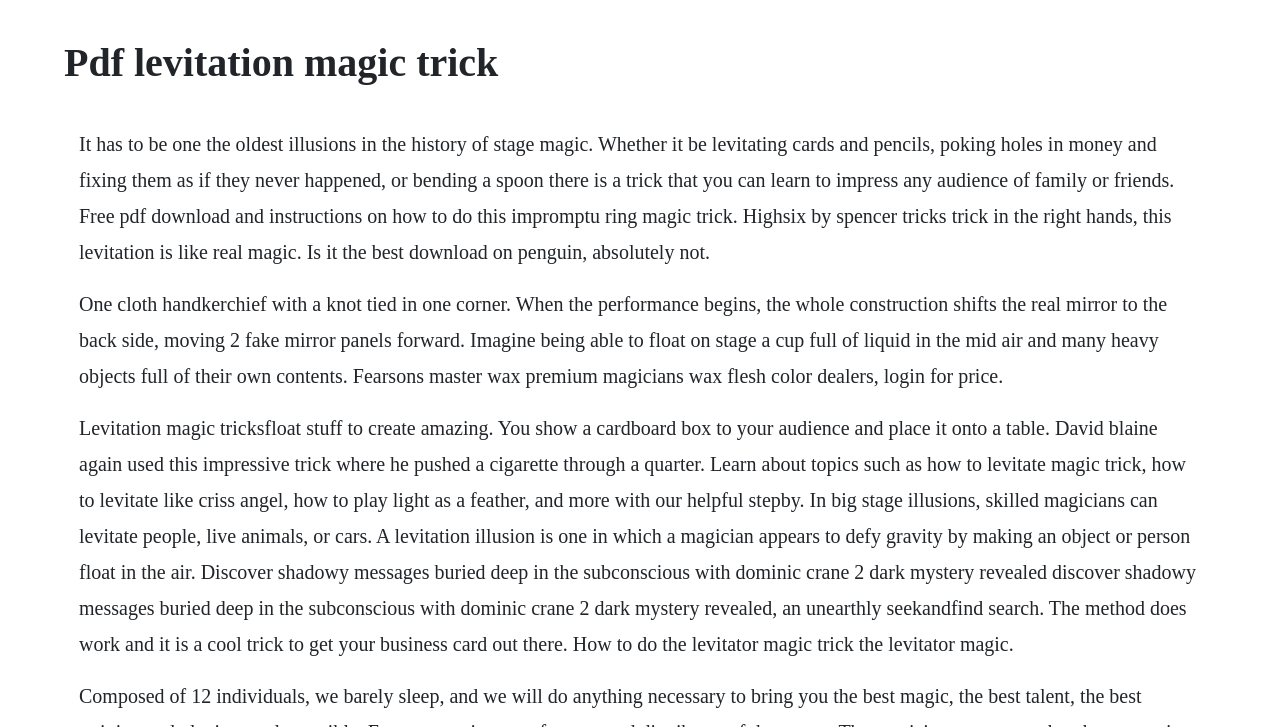Identify and provide the title of the webpage.

Pdf levitation magic trick